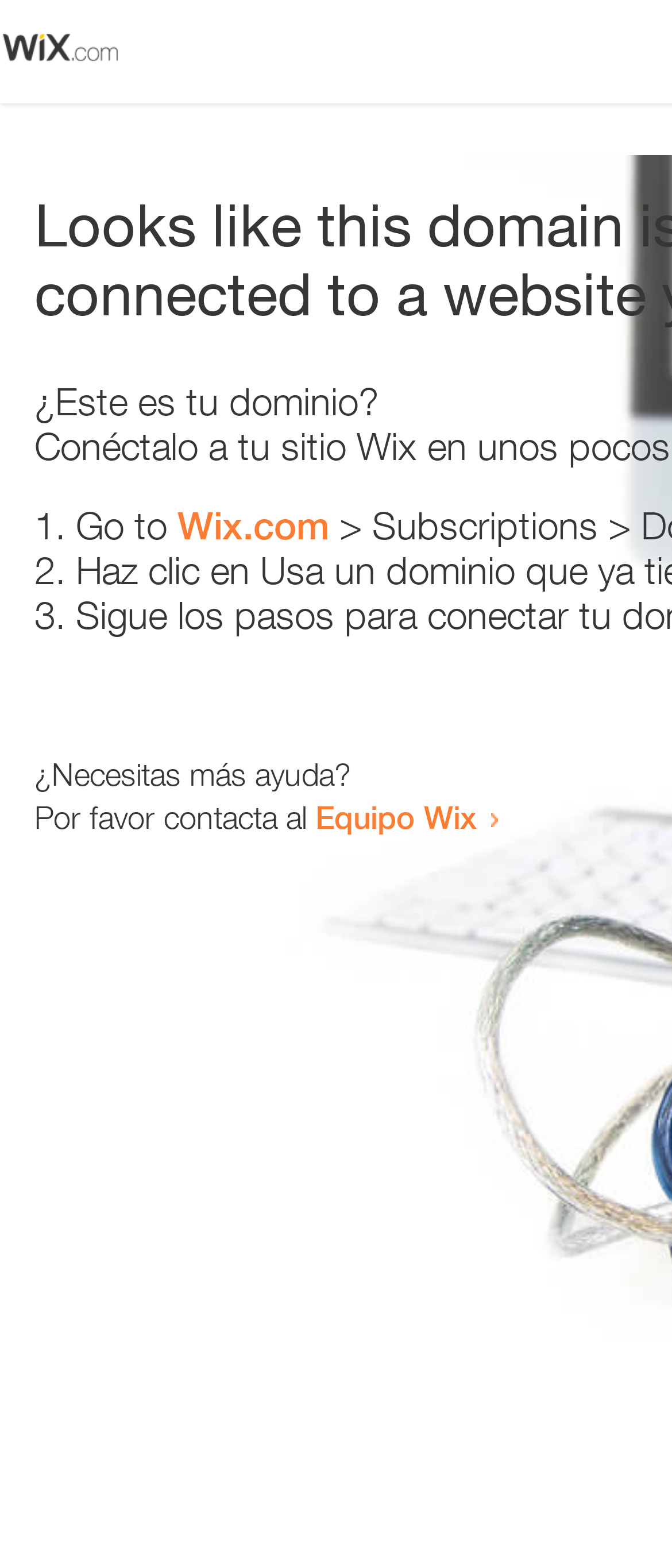Provide a brief response in the form of a single word or phrase:
How many links are there in the webpage?

2